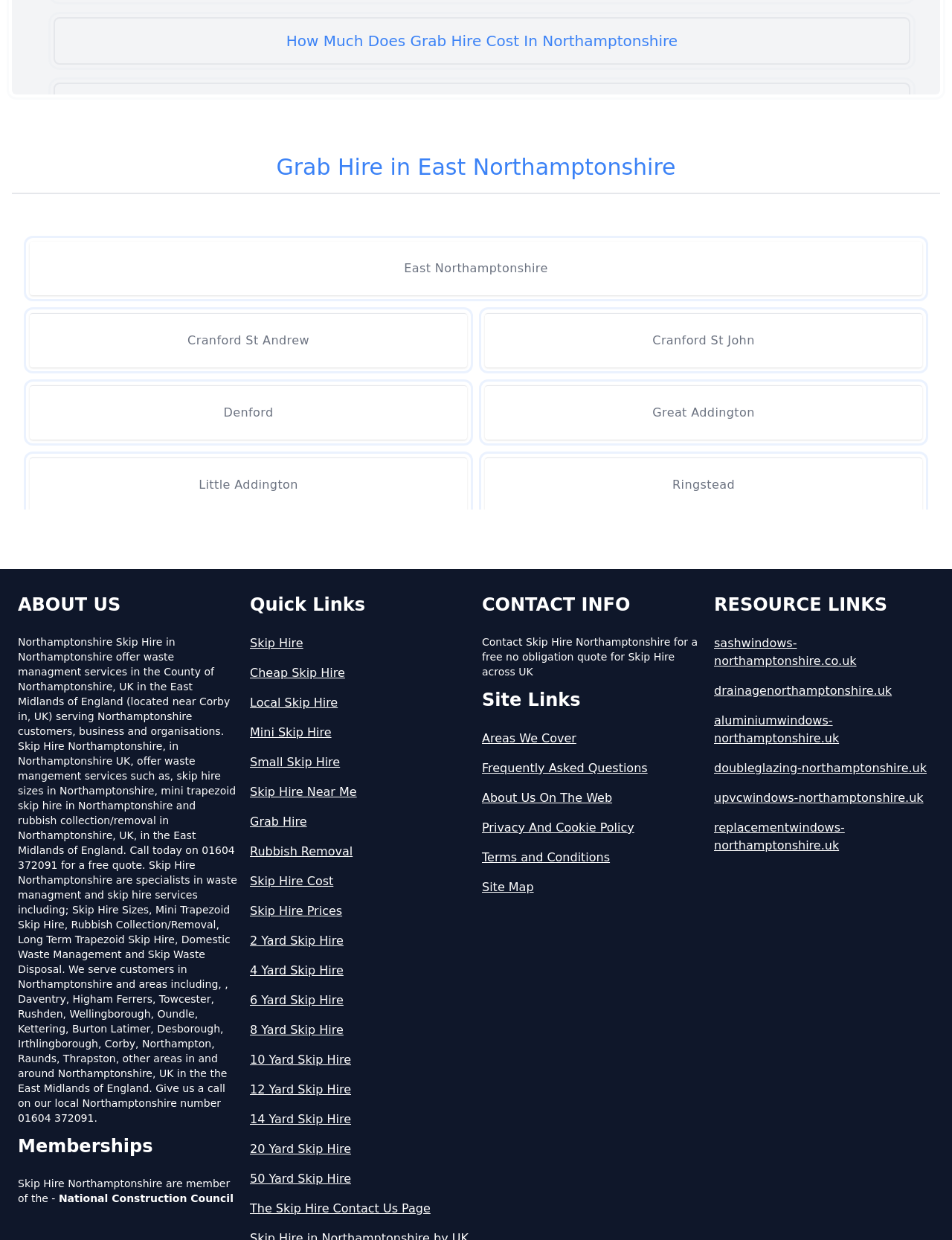Identify the bounding box coordinates of the specific part of the webpage to click to complete this instruction: "Get a free quote by calling the phone number".

[0.019, 0.513, 0.249, 0.906]